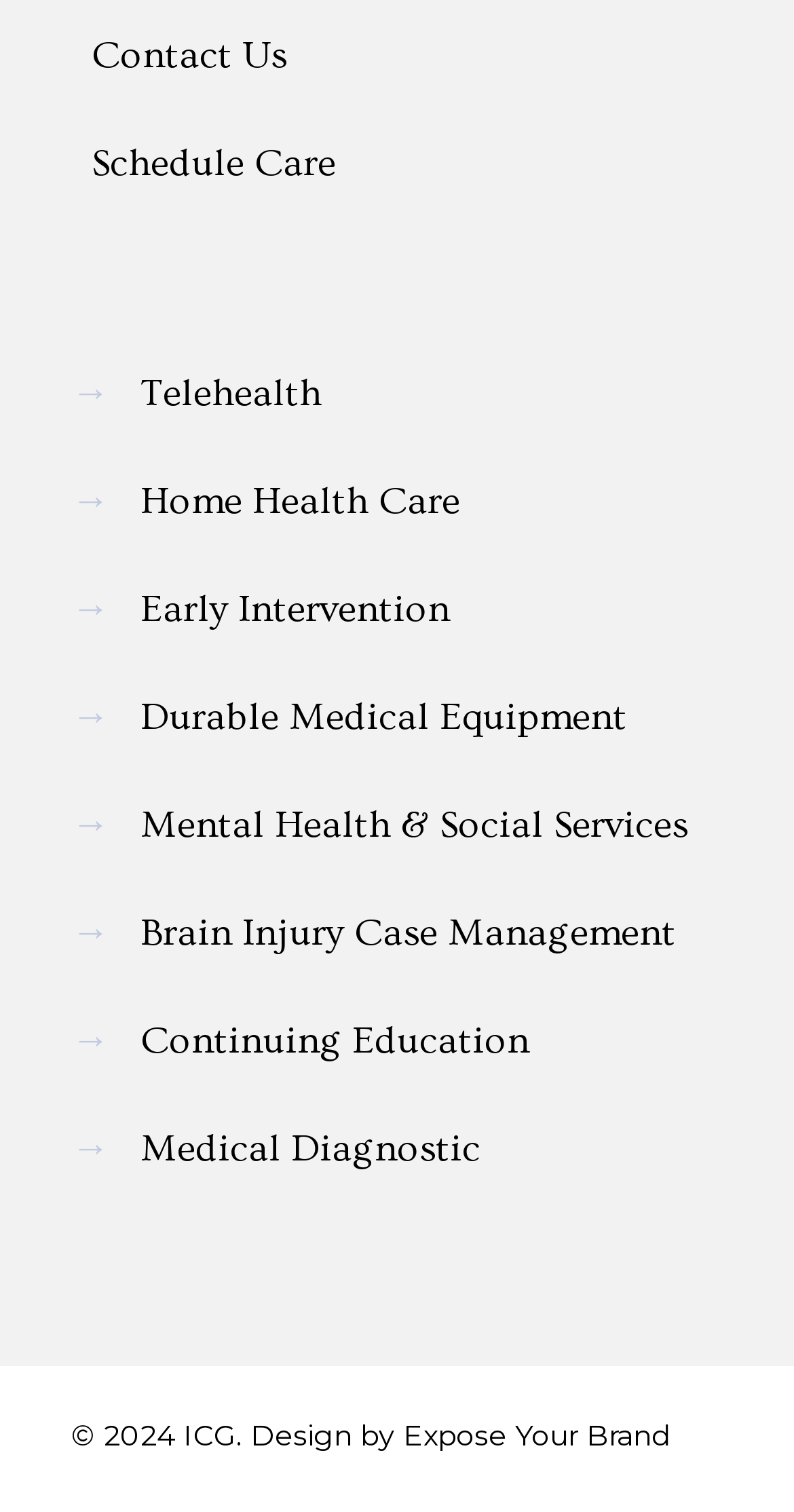What is the copyright year? Based on the image, give a response in one word or a short phrase.

2024